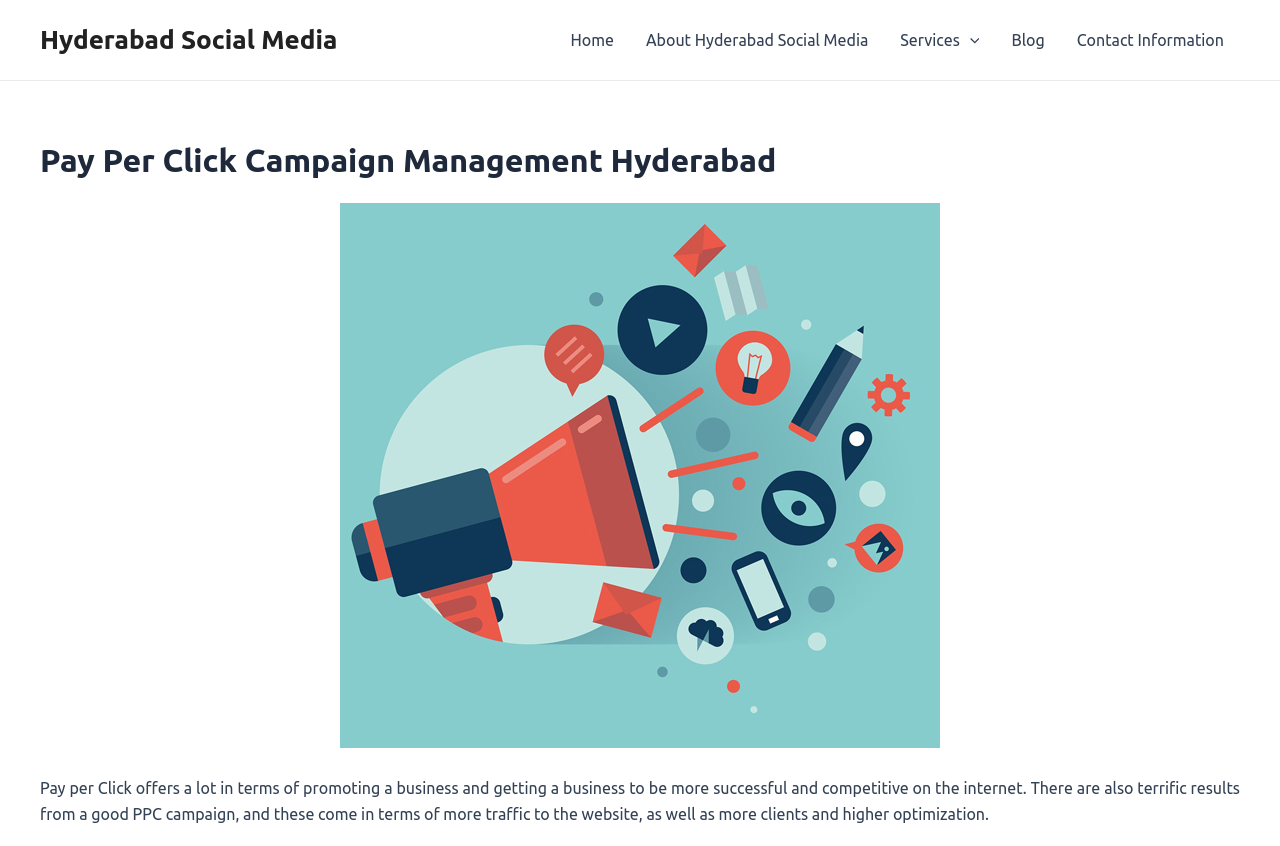What is the last item in the navigation menu?
Refer to the image and provide a thorough answer to the question.

I looked at the navigation menu and found that the last item is a link with the text 'Contact Information'.